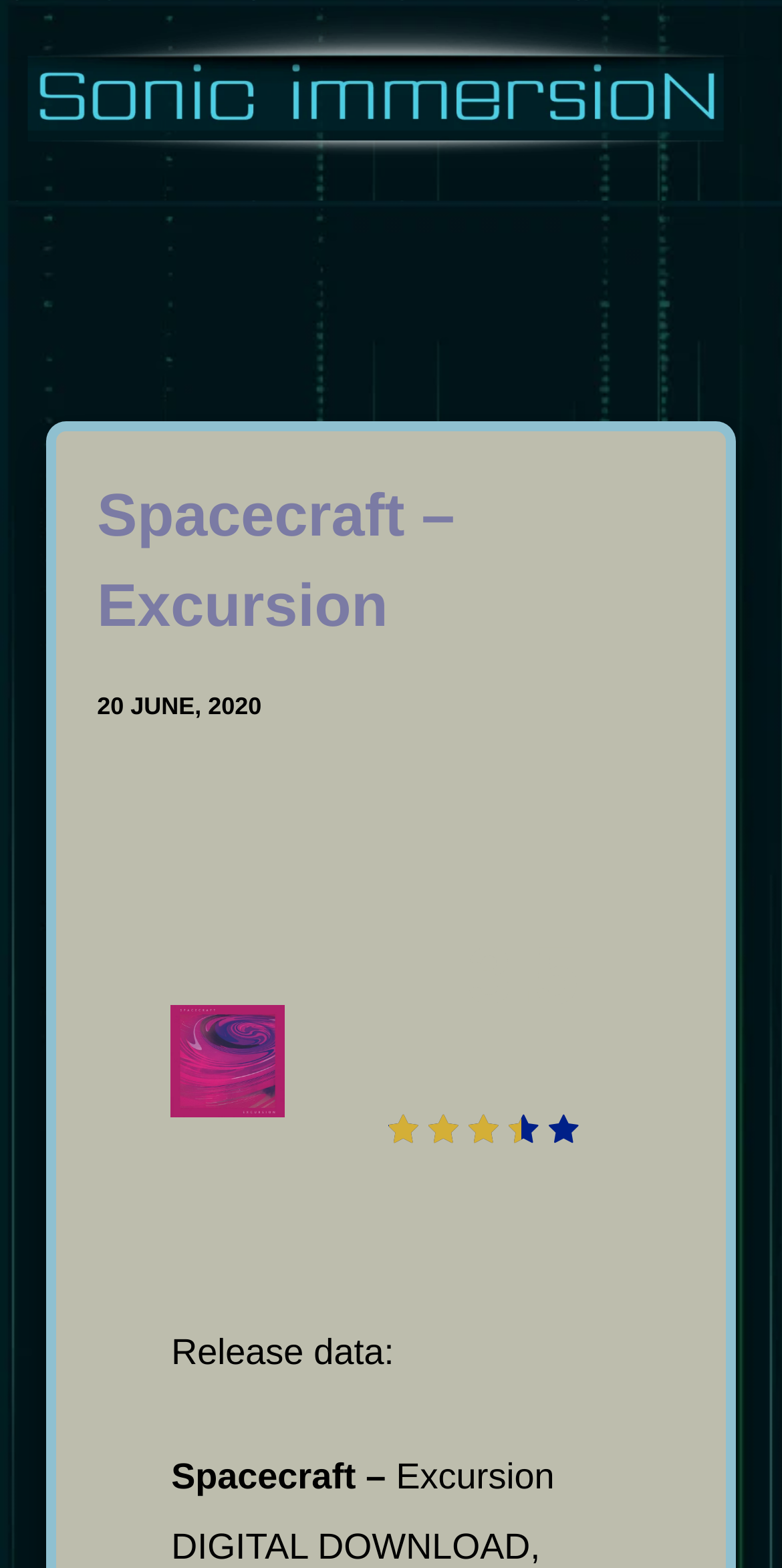Reply to the question with a single word or phrase:
Who designed the webpage?

Marcel Bossaert